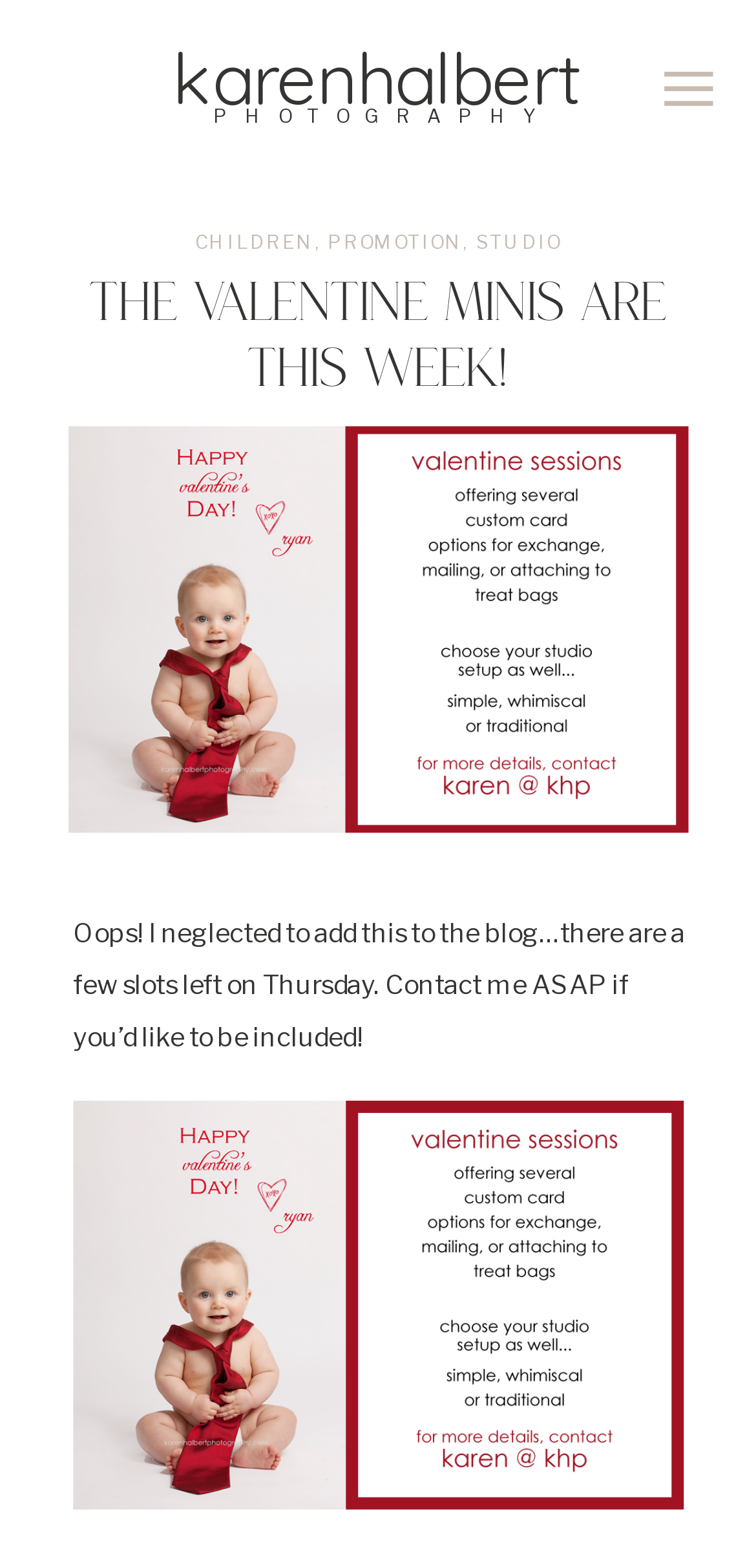What is the photographer's message about Thursday?
Answer with a single word or phrase by referring to the visual content.

Few slots left